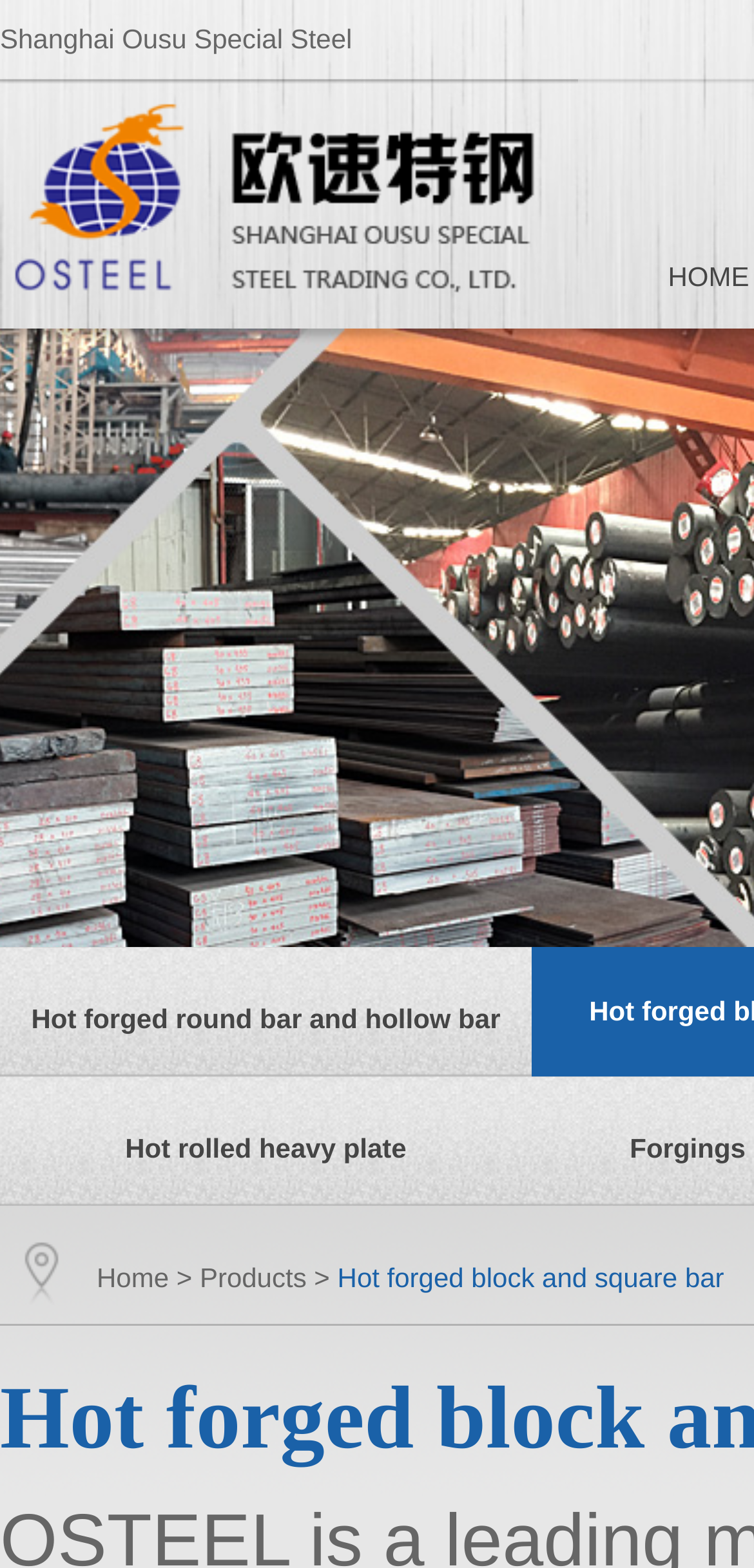How many links are there in the first table row?
Using the image as a reference, answer the question in detail.

In the first table row, there is only one link, which is 'Hot forged round bar and hollow bar', pointing to its respective product page.